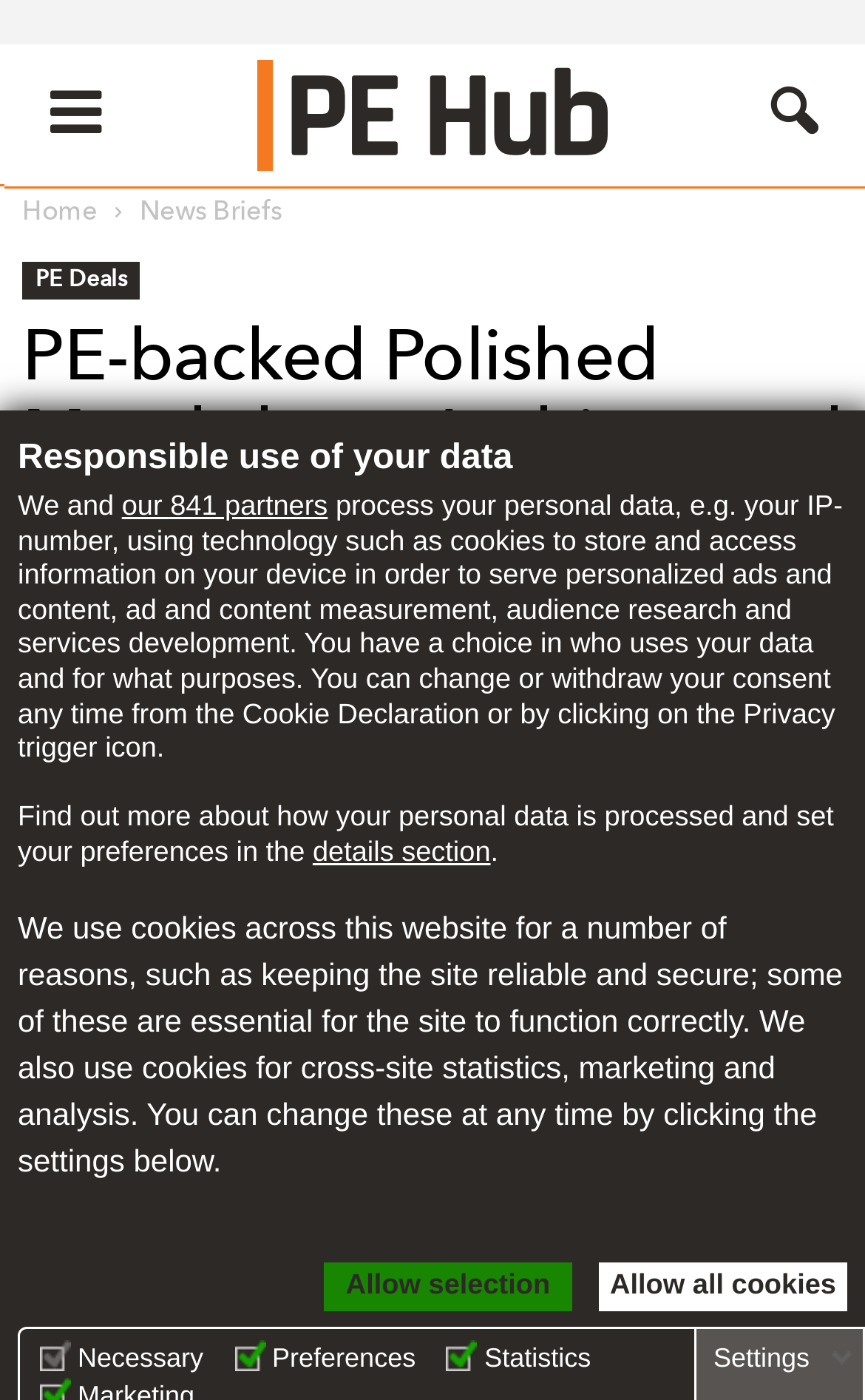Who is the author of the news article?
Using the visual information, reply with a single word or short phrase.

Iris Dorbian